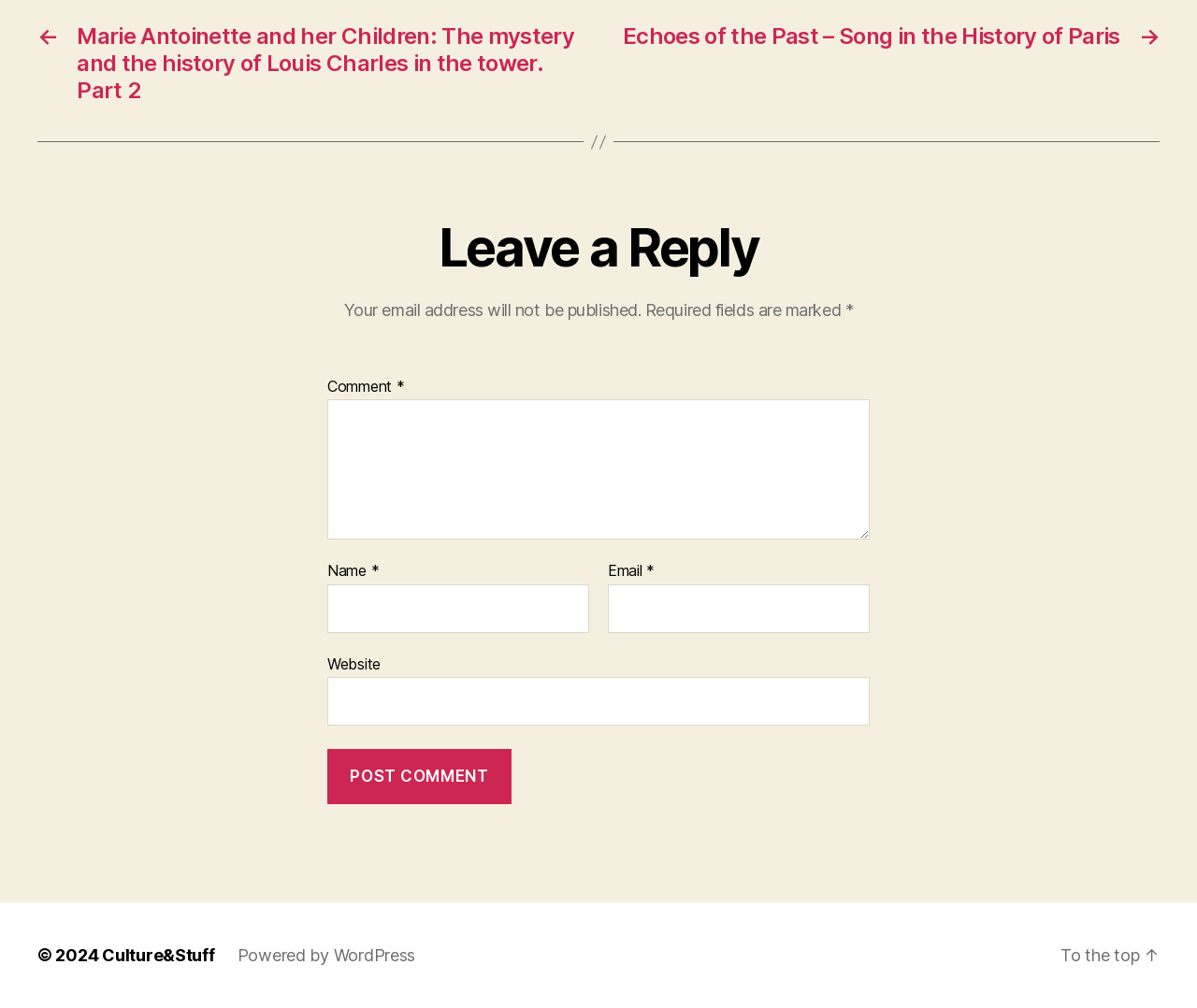Determine the bounding box coordinates of the clickable element to complete this instruction: "Read the news about 'Новости детского сада'". Provide the coordinates in the format of four float numbers between 0 and 1, [left, top, right, bottom].

None